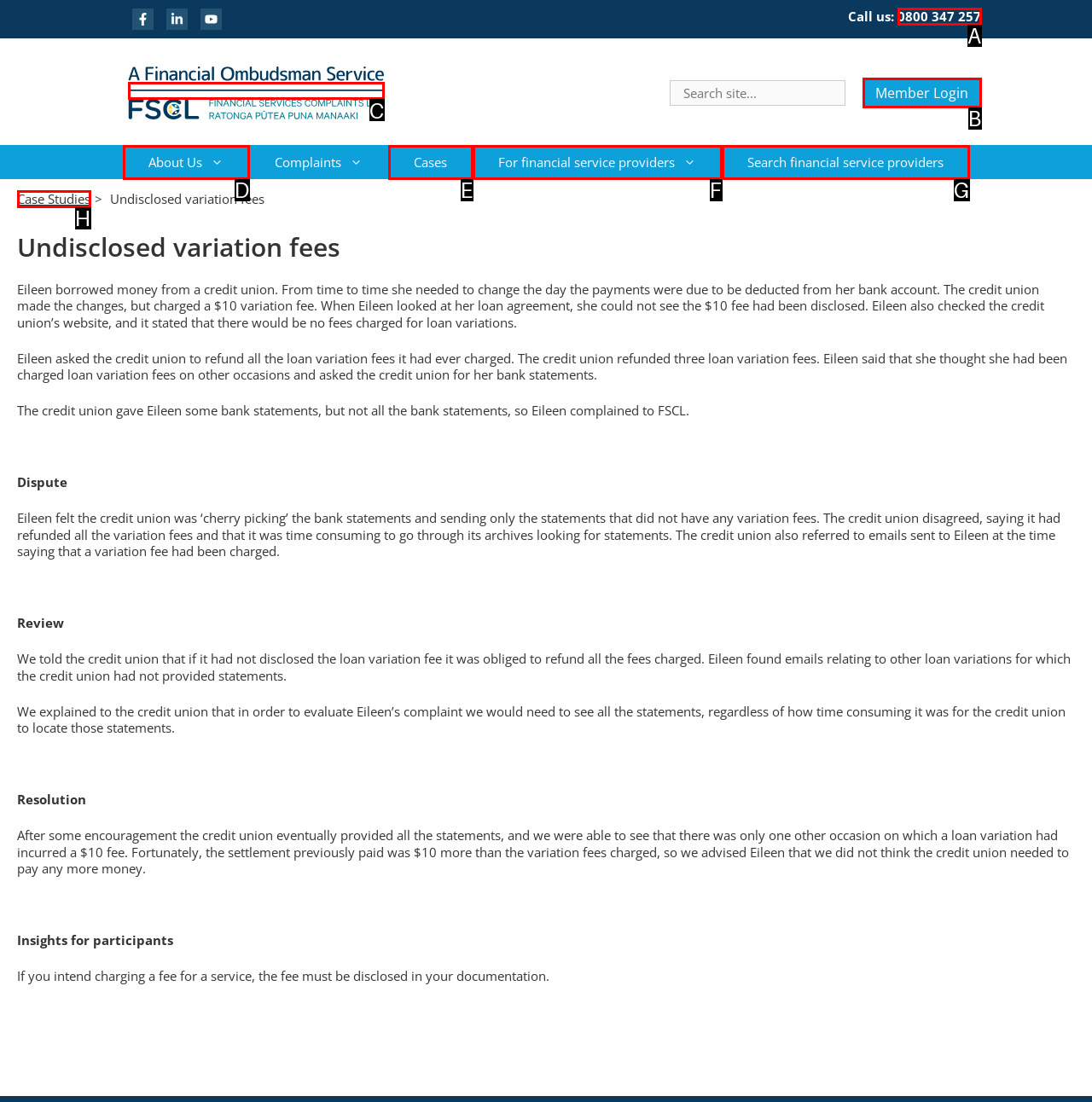Determine which option matches the element description: Search financial service providers
Reply with the letter of the appropriate option from the options provided.

G